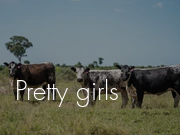Give a one-word or one-phrase response to the question:
What are the cows doing in the image?

Grazing